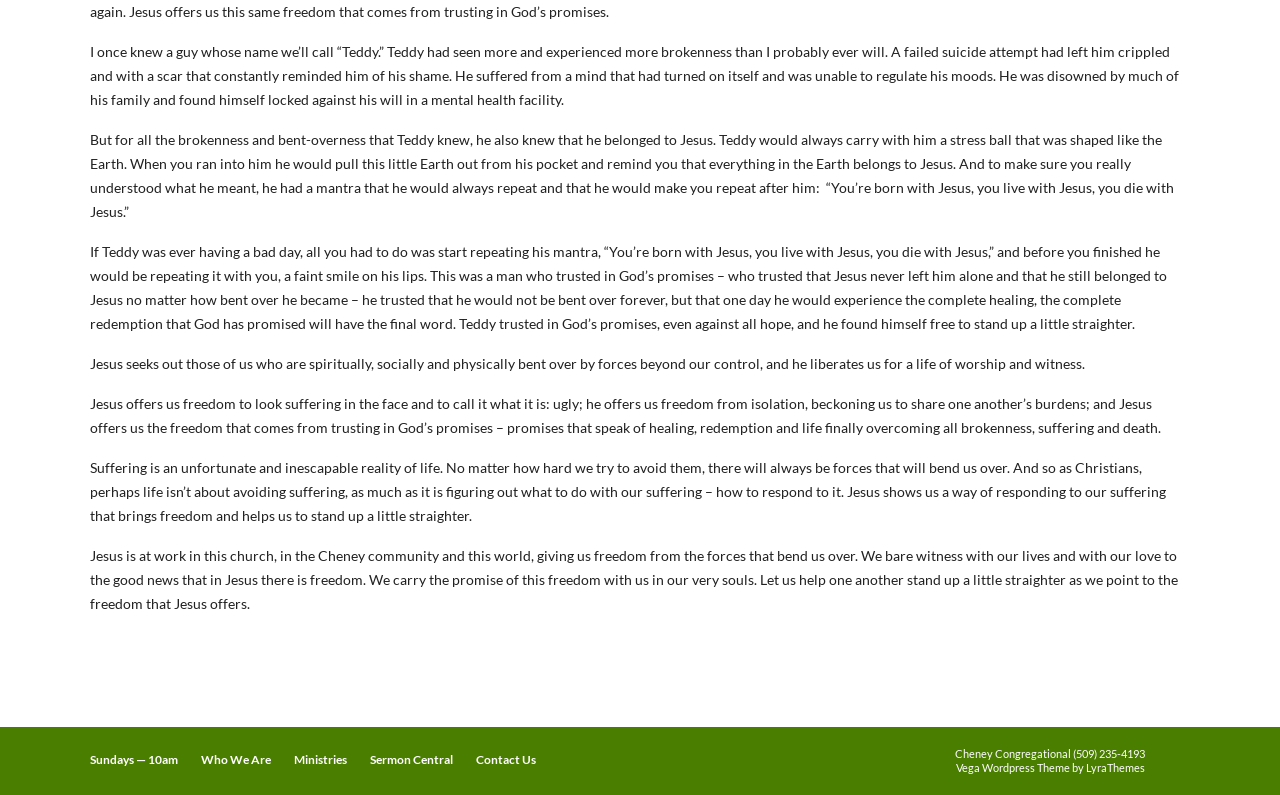What is the main topic of this webpage?
Please craft a detailed and exhaustive response to the question.

Based on the static text elements, it appears that the webpage is discussing the concept of freedom and how Jesus offers it to those who are spiritually, socially, and physically bent over. The text mentions Teddy, a person who has experienced brokenness but finds freedom in Jesus, and how Jesus liberates us from suffering and isolation.